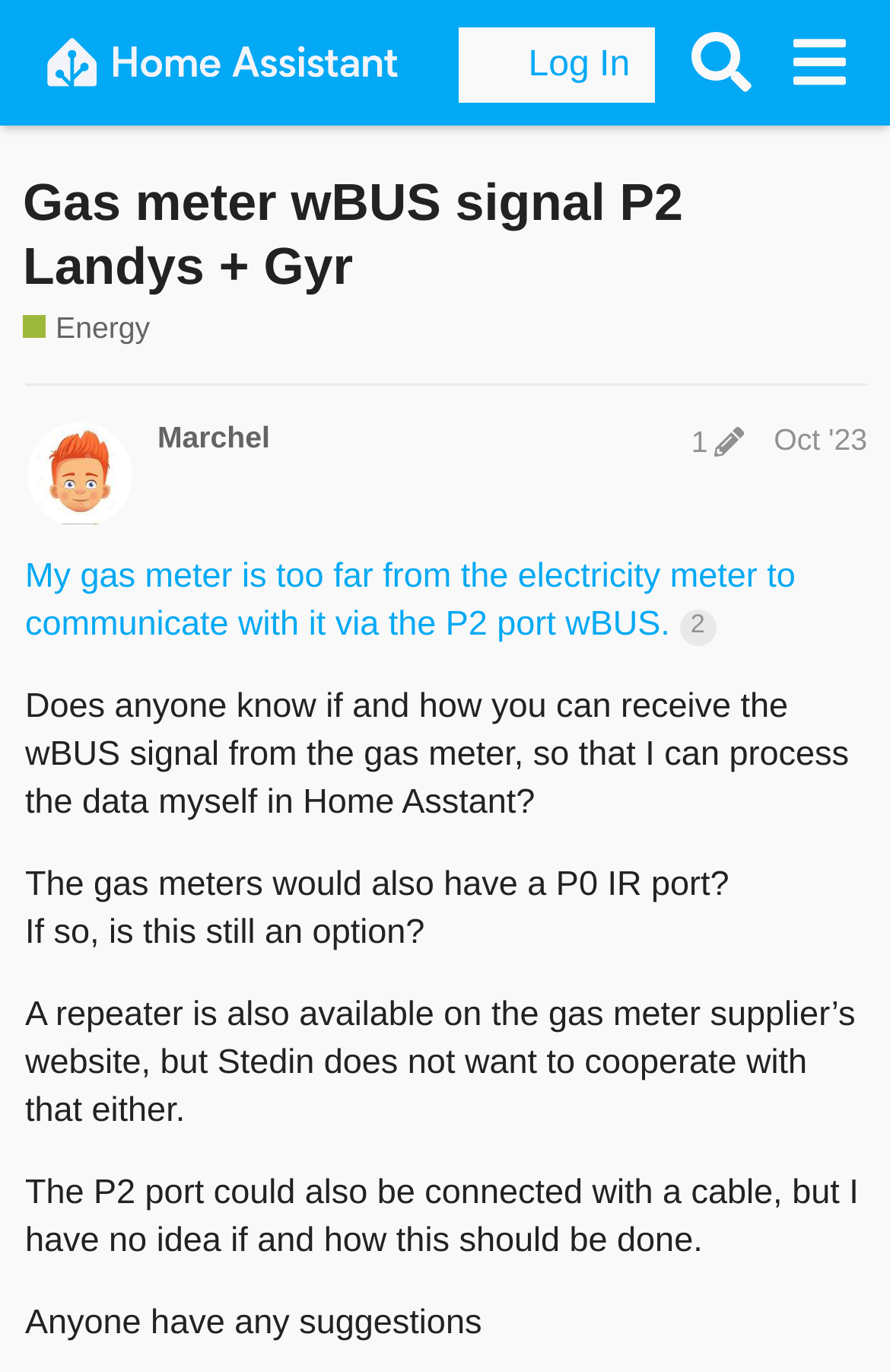Please mark the bounding box coordinates of the area that should be clicked to carry out the instruction: "Click on the username 'Marchel'".

[0.177, 0.306, 0.303, 0.332]